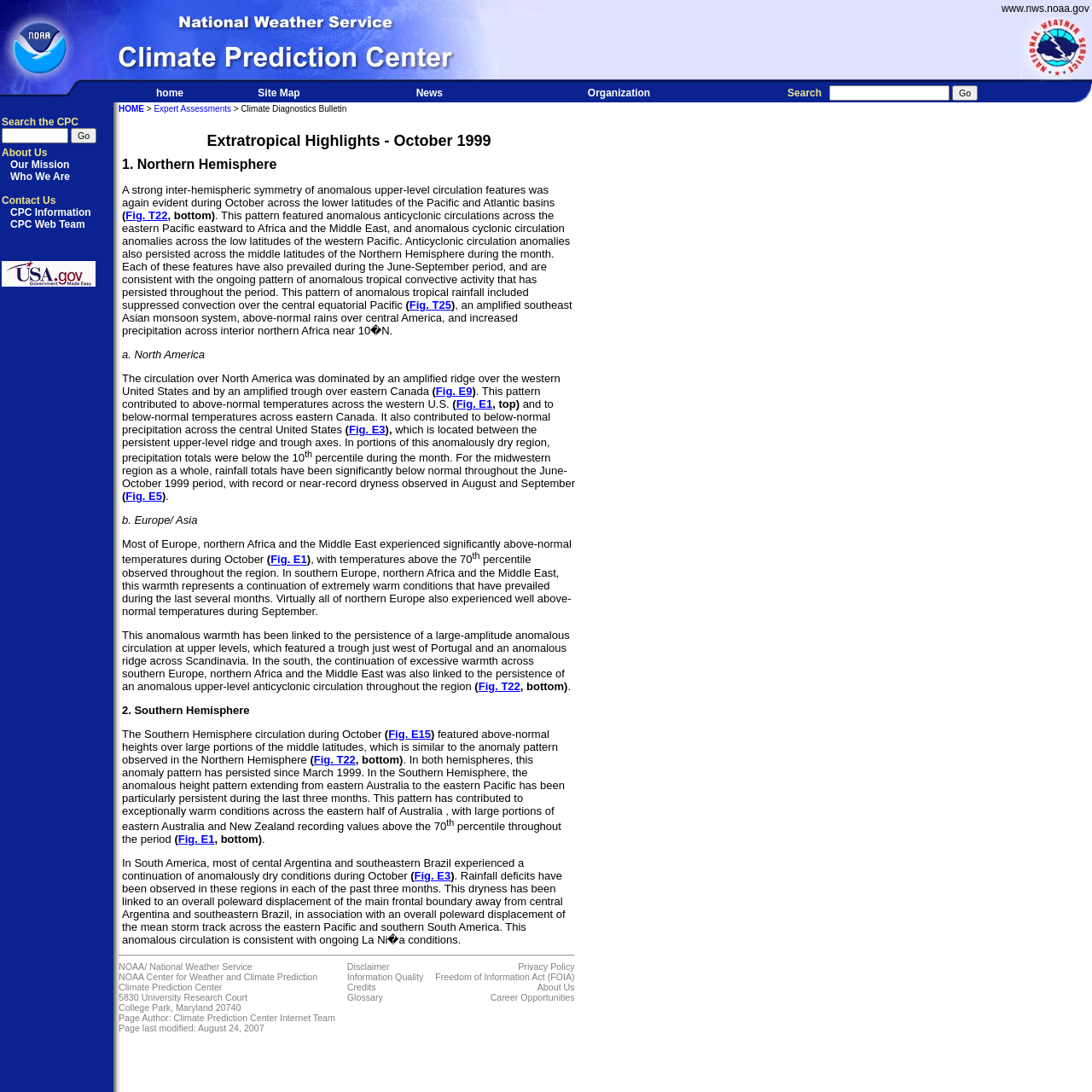What is the region discussed in the 'North America' section?
Please give a detailed answer to the question using the information shown in the image.

I found the answer by reading the 'North America' section of the webpage, which mentions that the circulation over North America was dominated by an amplified ridge over the western United States and by an amplified trough over eastern Canada.